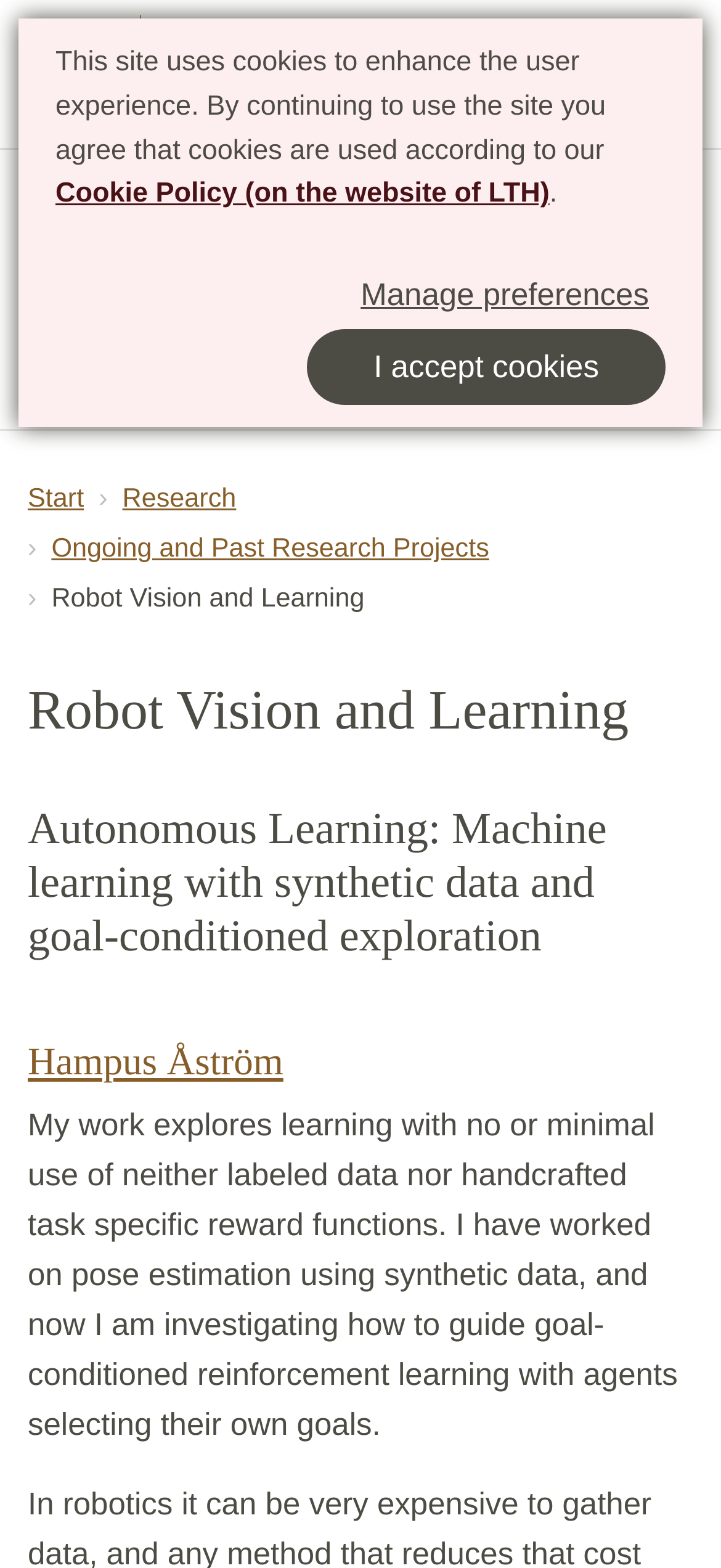What is the name of the research project?
Look at the image and answer the question using a single word or phrase.

Robot Vision and Learning